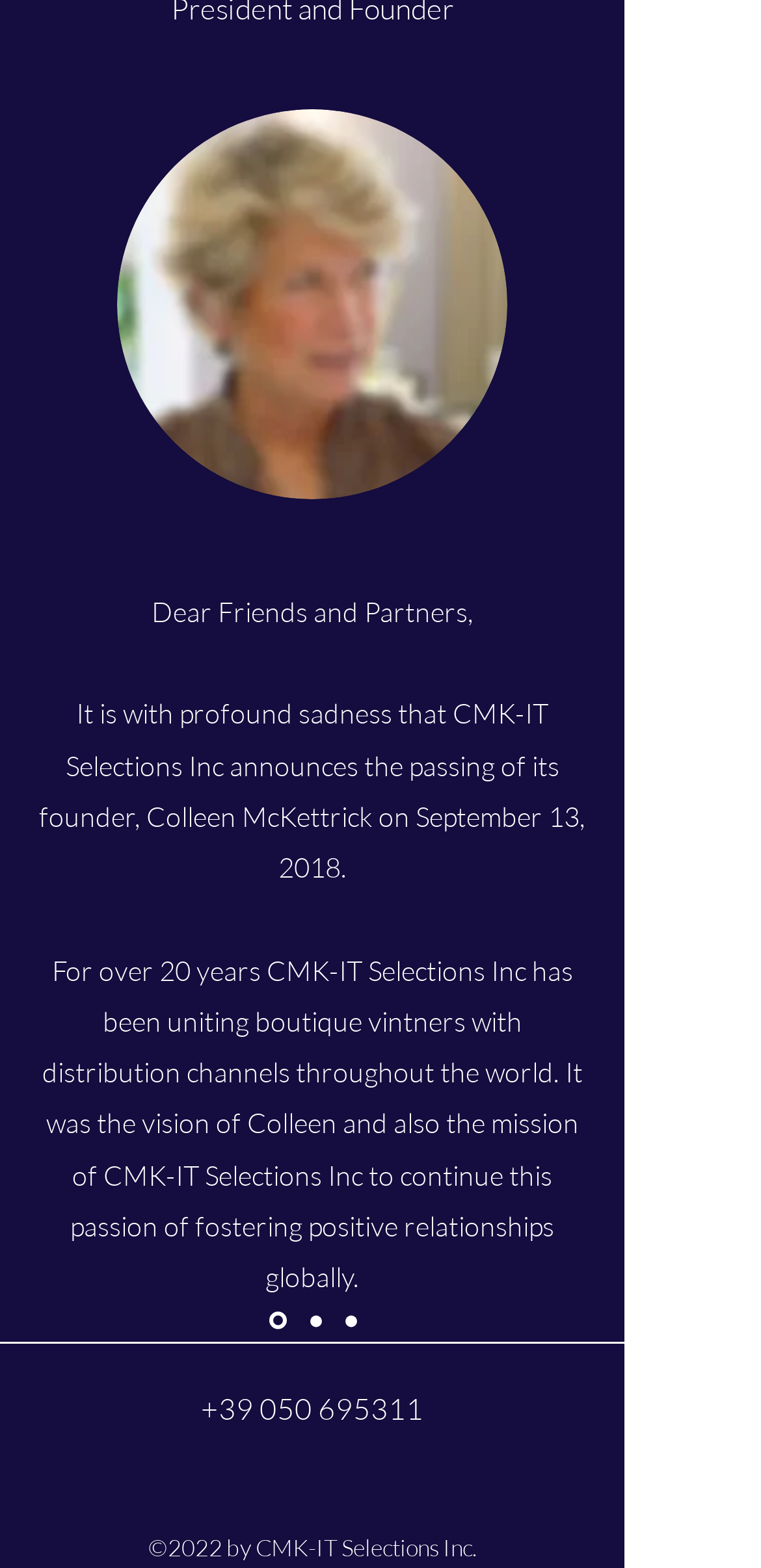Determine the bounding box for the described UI element: "+39 050 695311".

[0.264, 0.887, 0.556, 0.911]